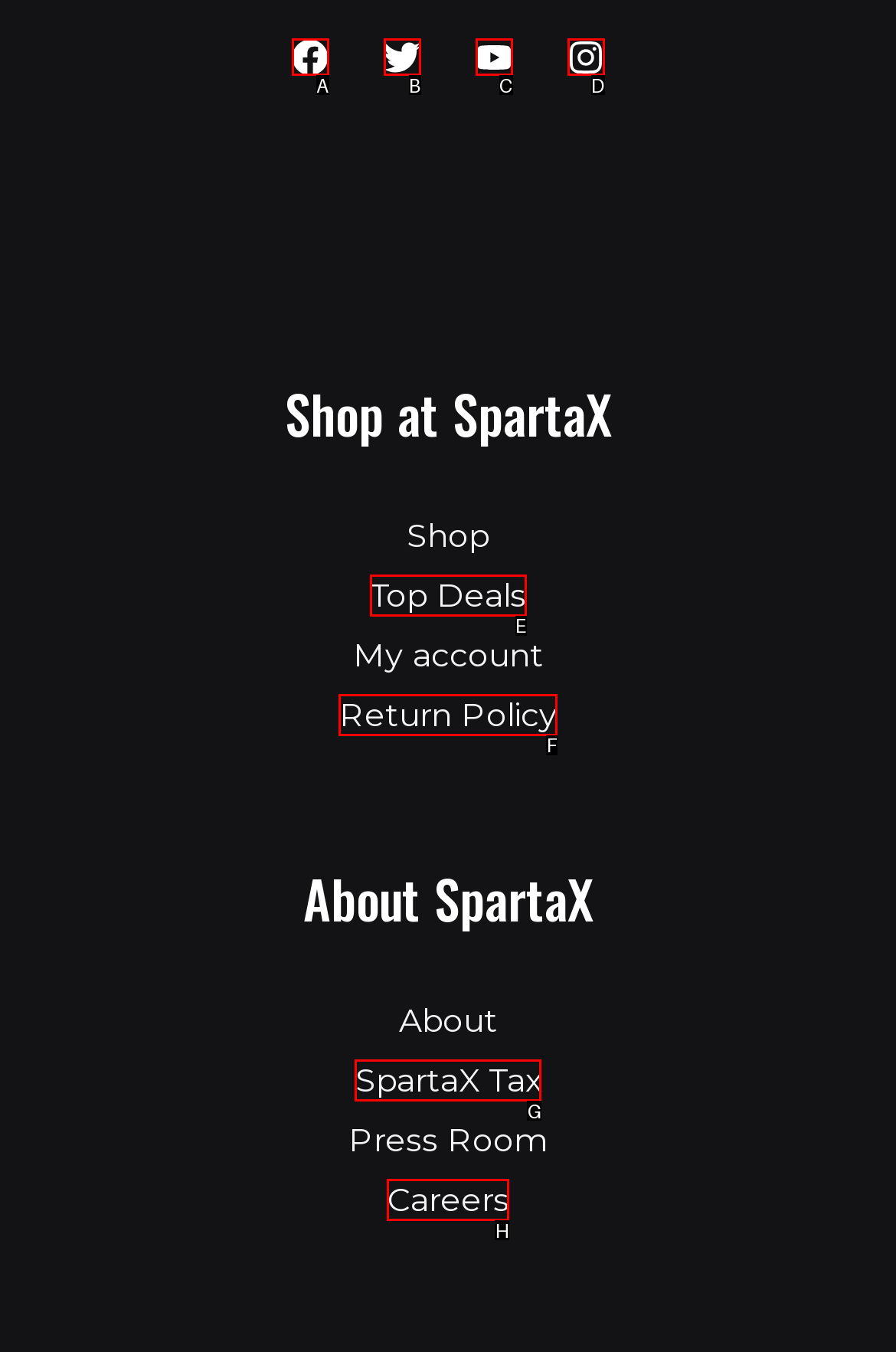Find the HTML element that matches the description: Twitter. Answer using the letter of the best match from the available choices.

B